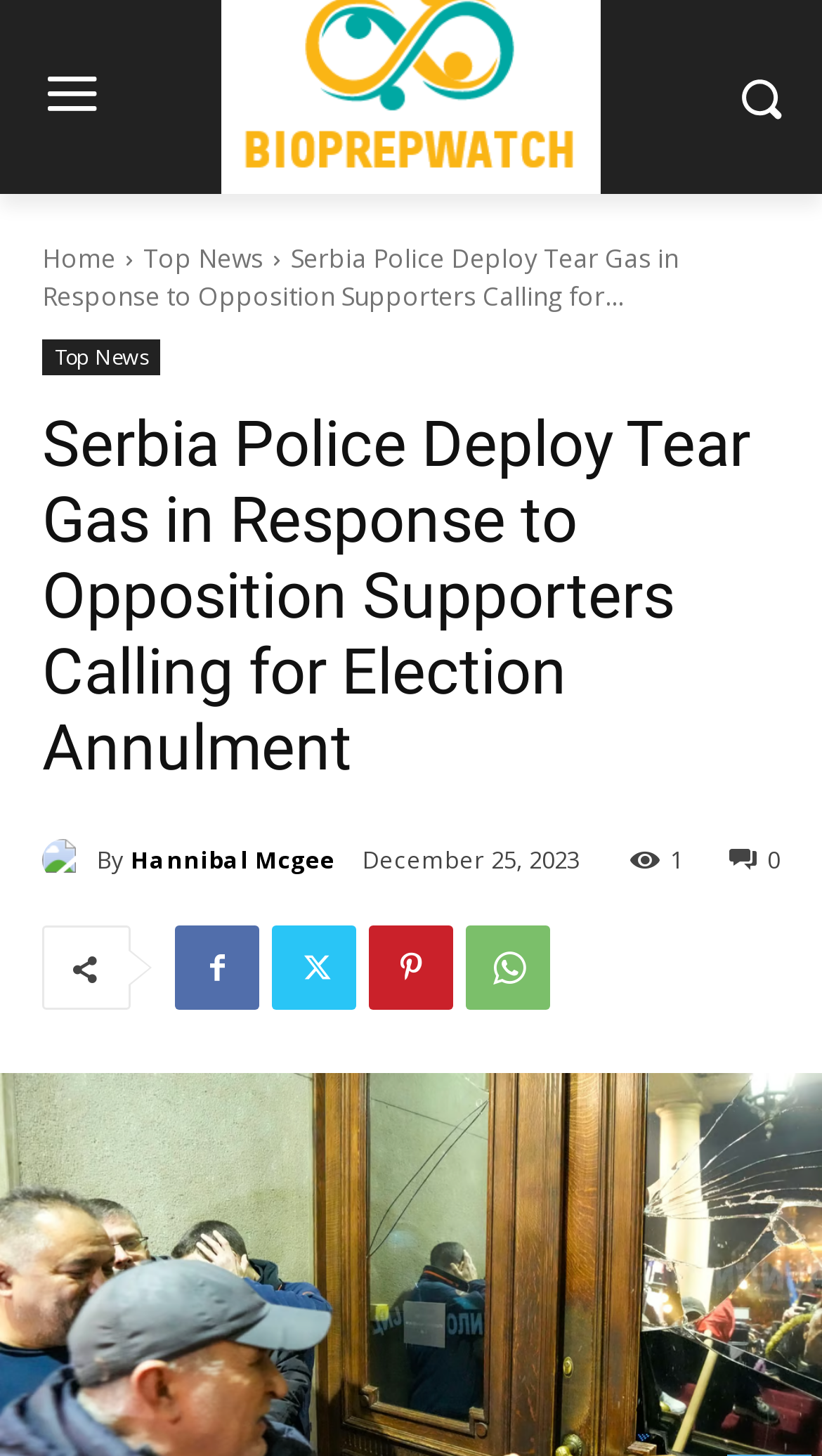Identify the bounding box coordinates necessary to click and complete the given instruction: "Check the publication date".

[0.441, 0.58, 0.705, 0.601]